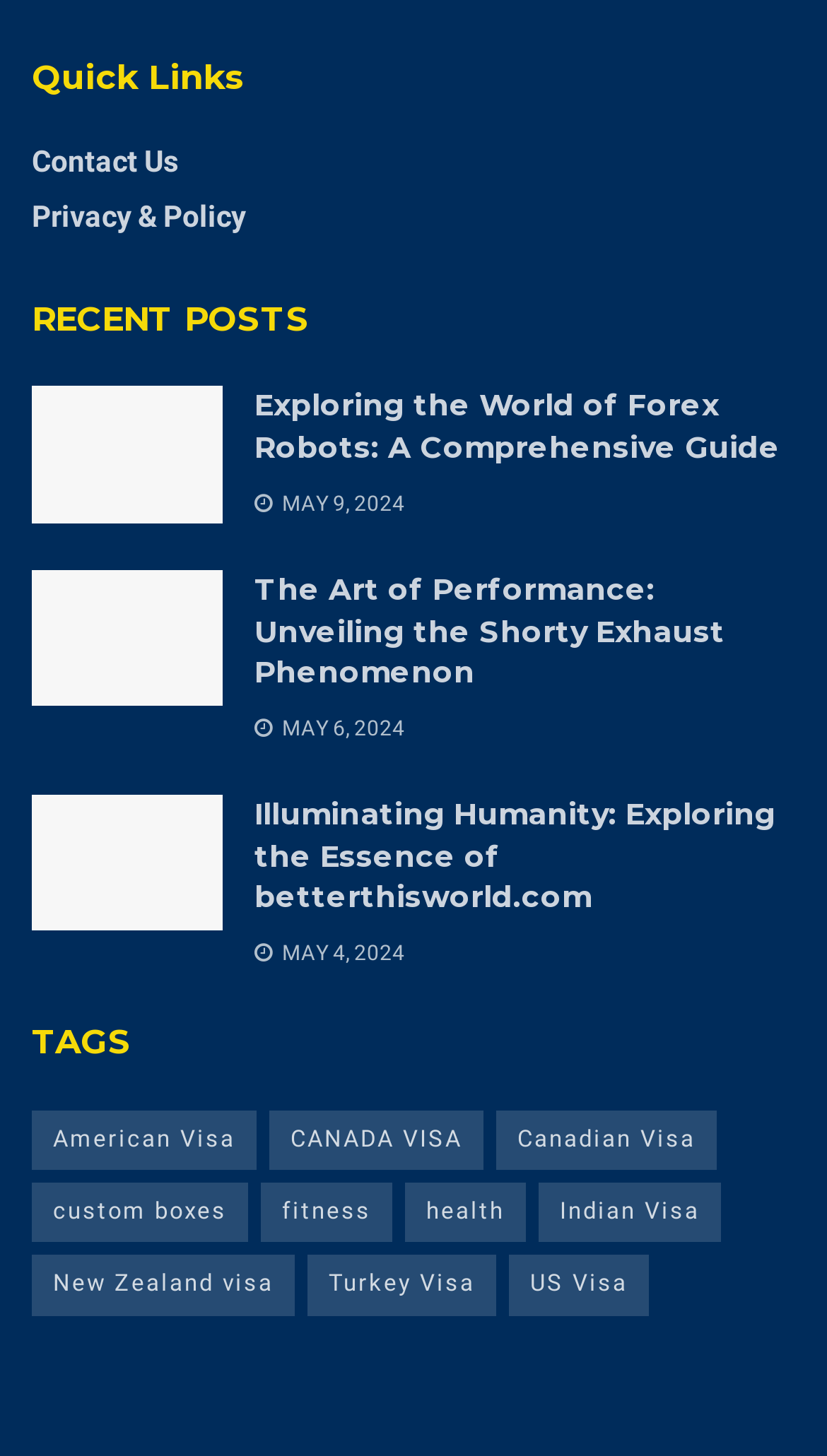Can you find the bounding box coordinates for the element to click on to achieve the instruction: "Read about Exploring the World of Forex Robots"?

[0.308, 0.265, 0.962, 0.322]